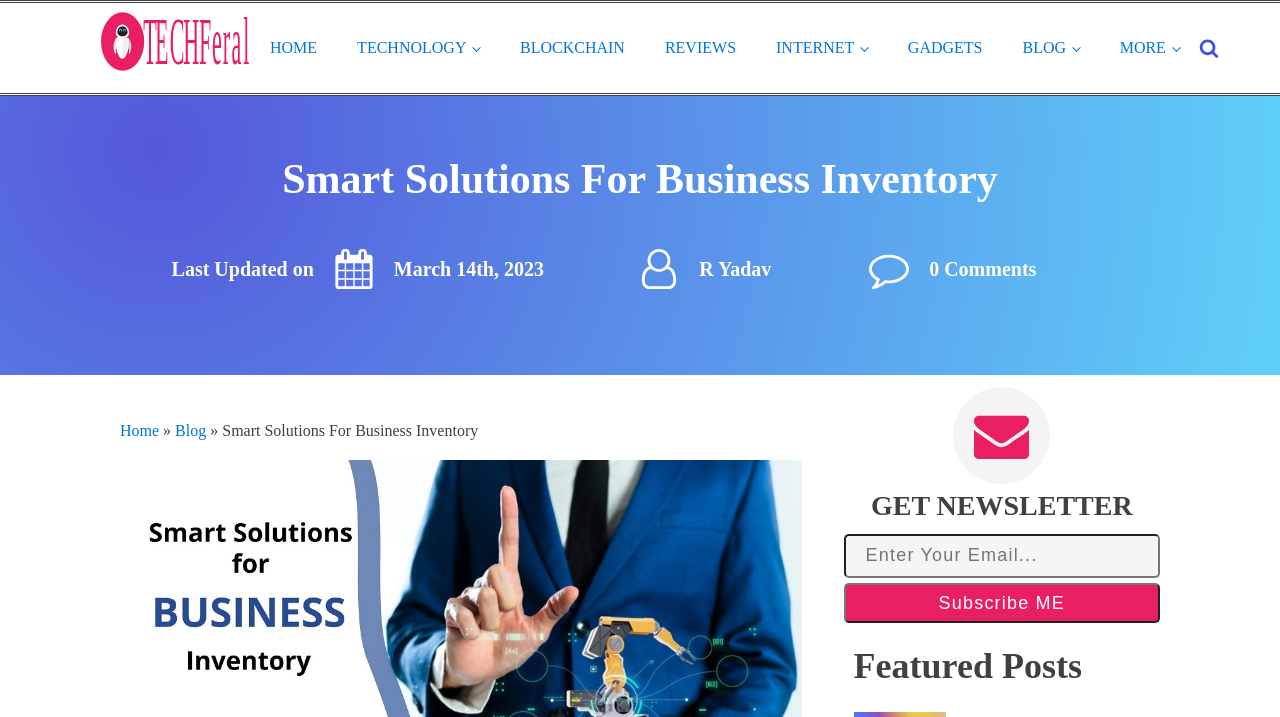What is the title of the section below the main heading?
Refer to the image and provide a one-word or short phrase answer.

Featured Posts